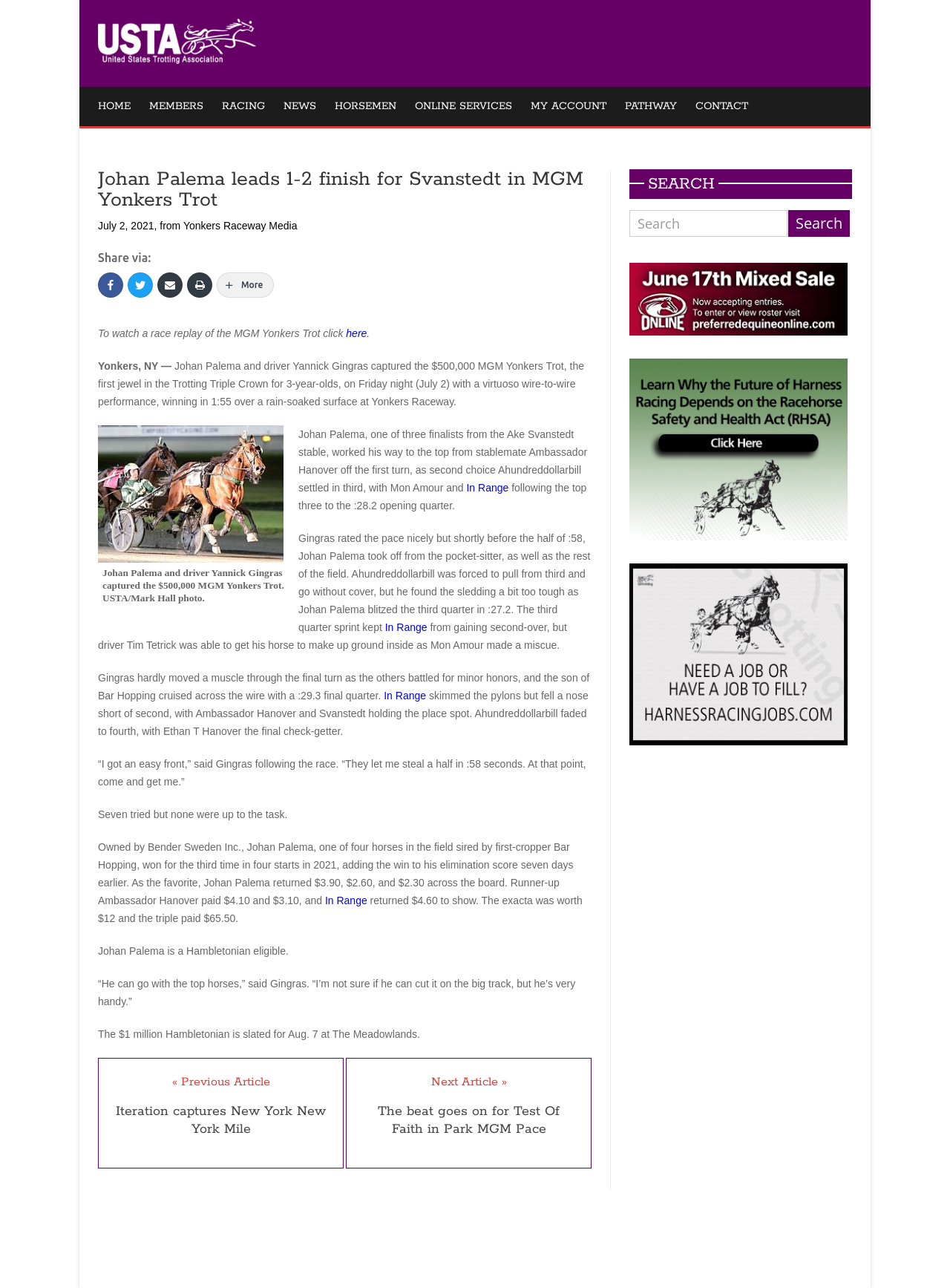What is the name of the stable that Johan Palema is from?
Please provide a detailed and thorough answer to the question.

The answer can be found in the article's content, where it is stated that 'Johan Palema, one of three finalists from the Ake Svanstedt stable...'.